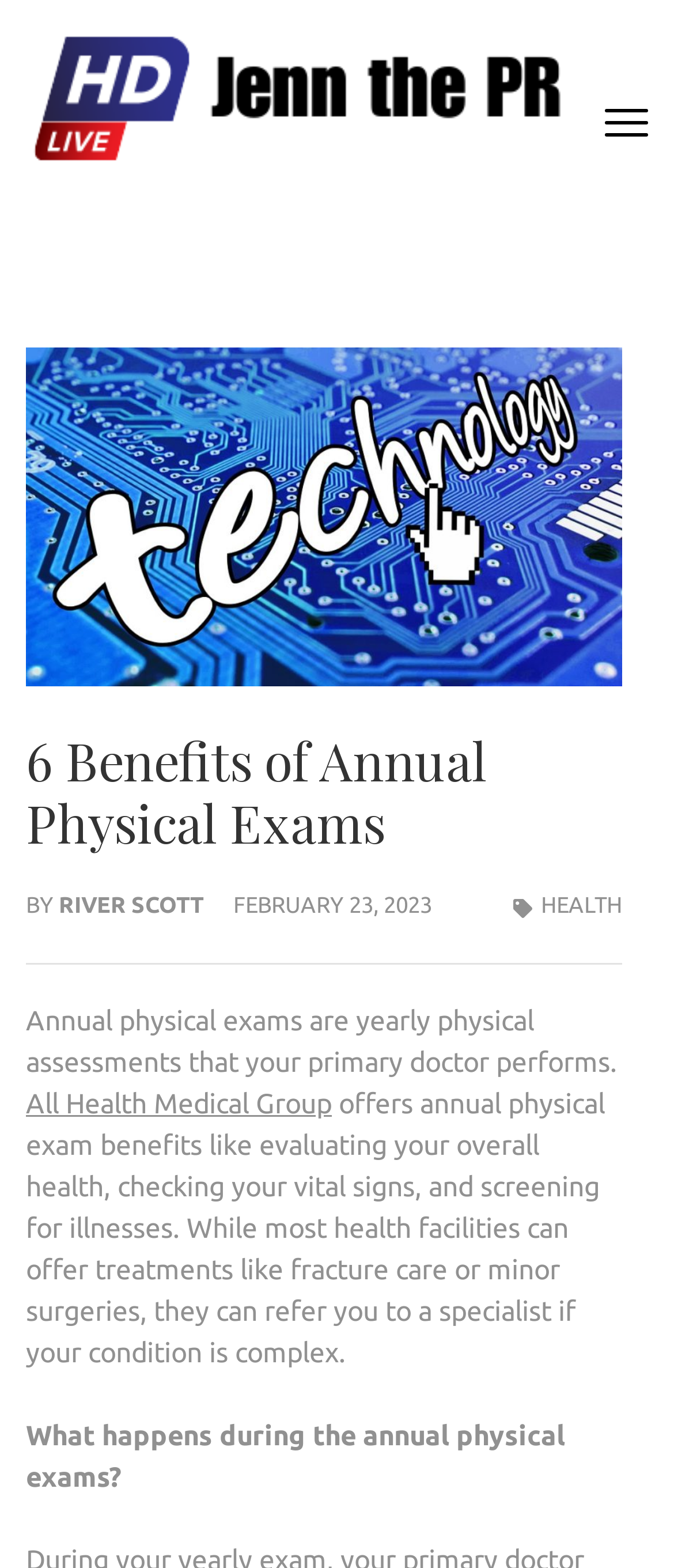Who wrote the article?
Please respond to the question with a detailed and well-explained answer.

The author of the article is mentioned as RIVER SCOTT, which is a link on the webpage.